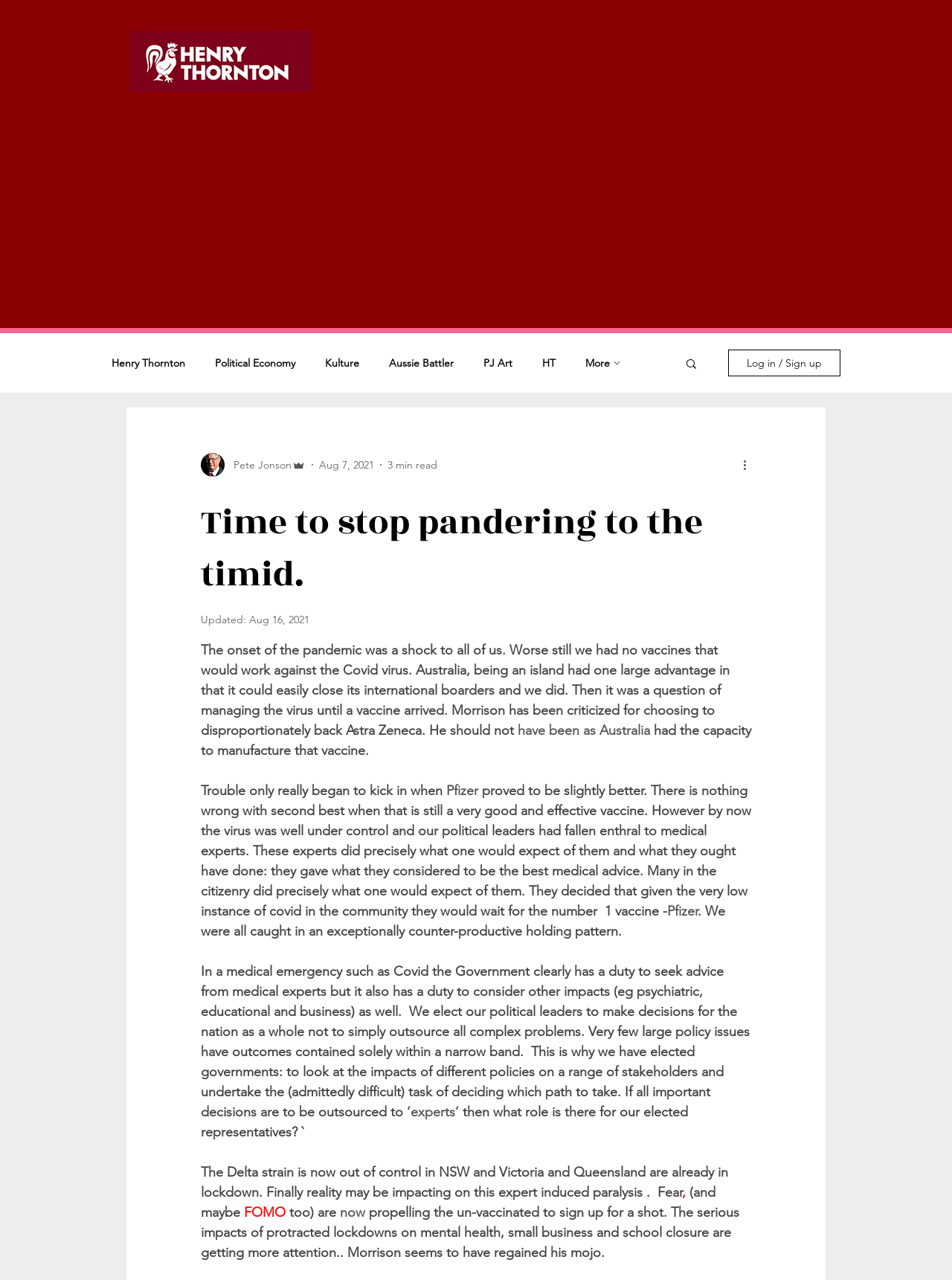Please specify the bounding box coordinates of the element that should be clicked to execute the given instruction: 'Log in or sign up'. Ensure the coordinates are four float numbers between 0 and 1, expressed as [left, top, right, bottom].

[0.765, 0.273, 0.883, 0.294]